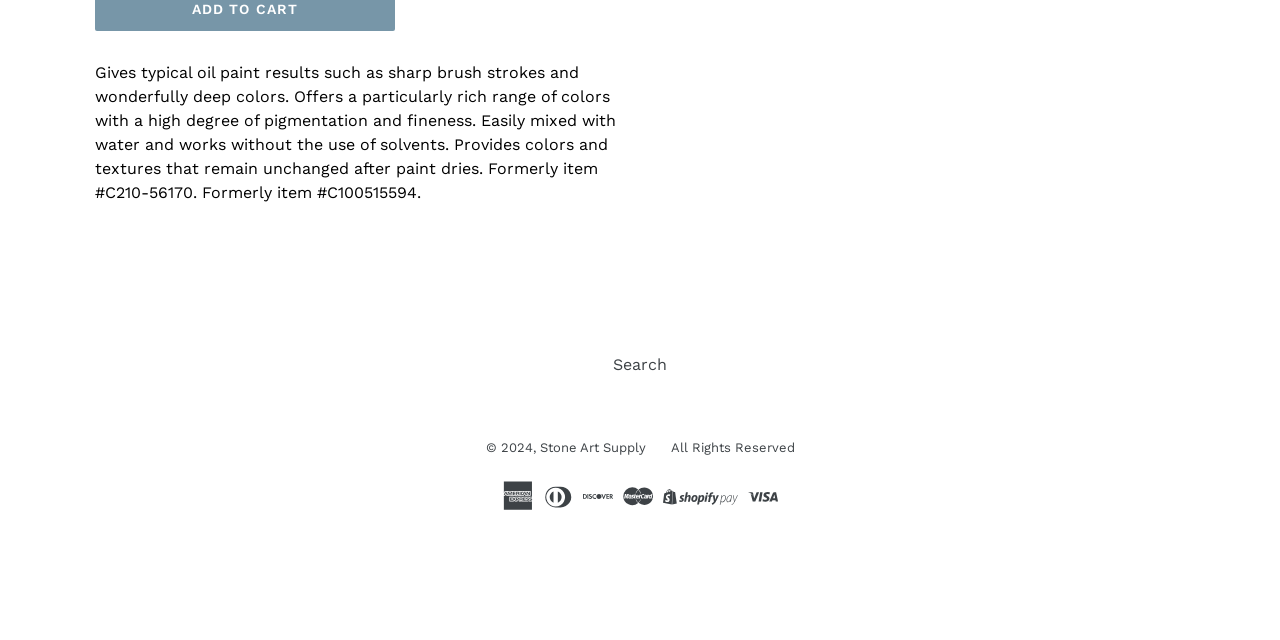Using the provided description Ingraham Hall, find the bounding box coordinates for the UI element. Provide the coordinates in (top-left x, top-left y, bottom-right x, bottom-right y) format, ensuring all values are between 0 and 1.

None